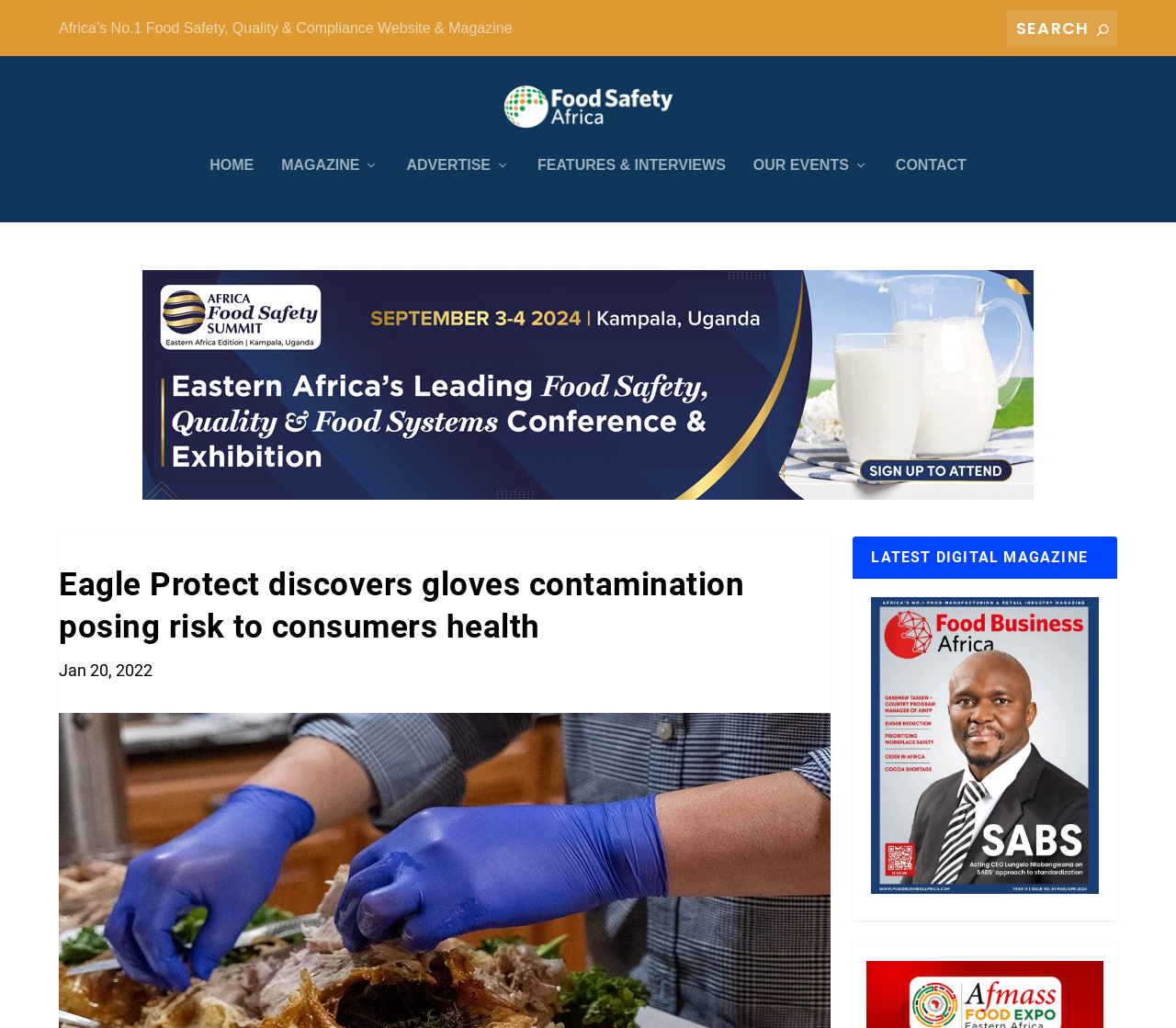Locate the bounding box coordinates of the item that should be clicked to fulfill the instruction: "Go to the home page".

[0.178, 0.165, 0.216, 0.228]